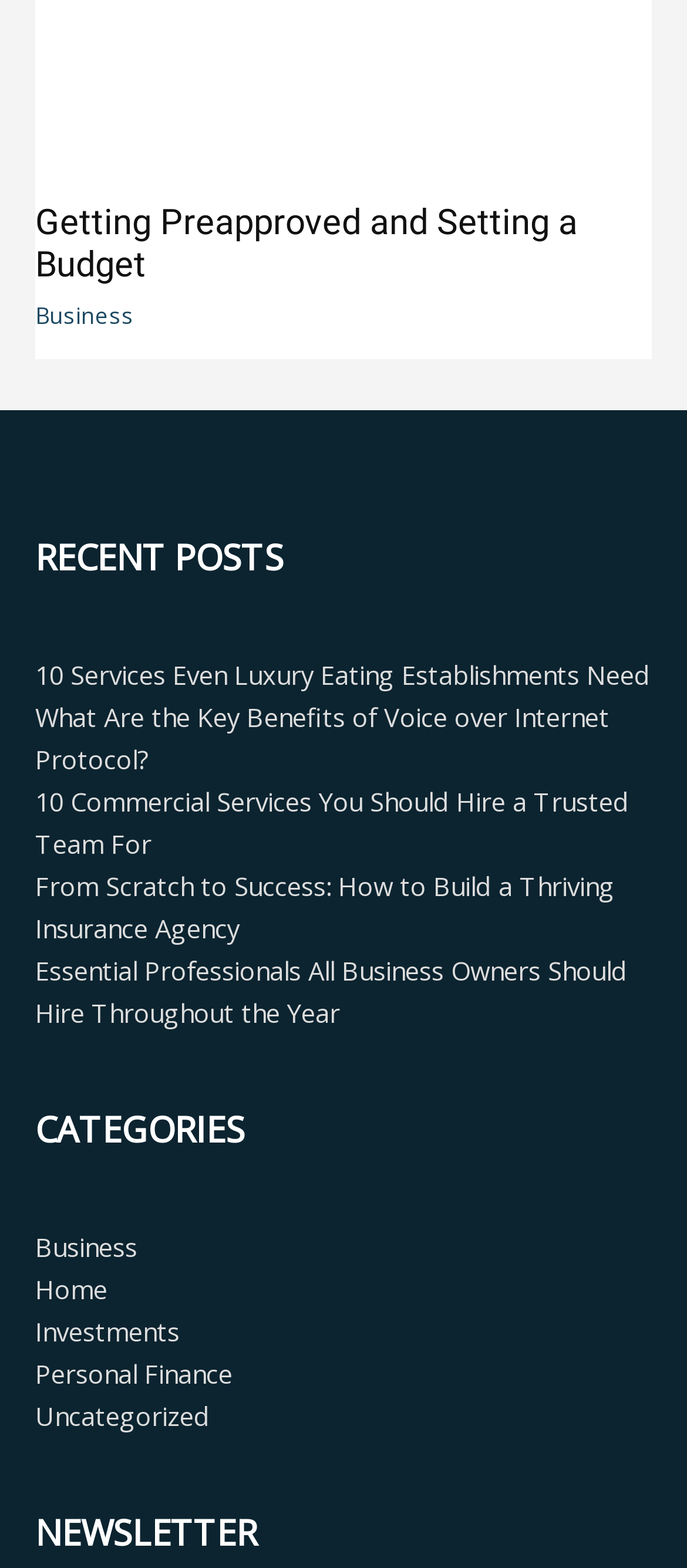Determine the bounding box coordinates of the section I need to click to execute the following instruction: "Read about Haftungsausschluss and Urheberrecht". Provide the coordinates as four float numbers between 0 and 1, i.e., [left, top, right, bottom].

None